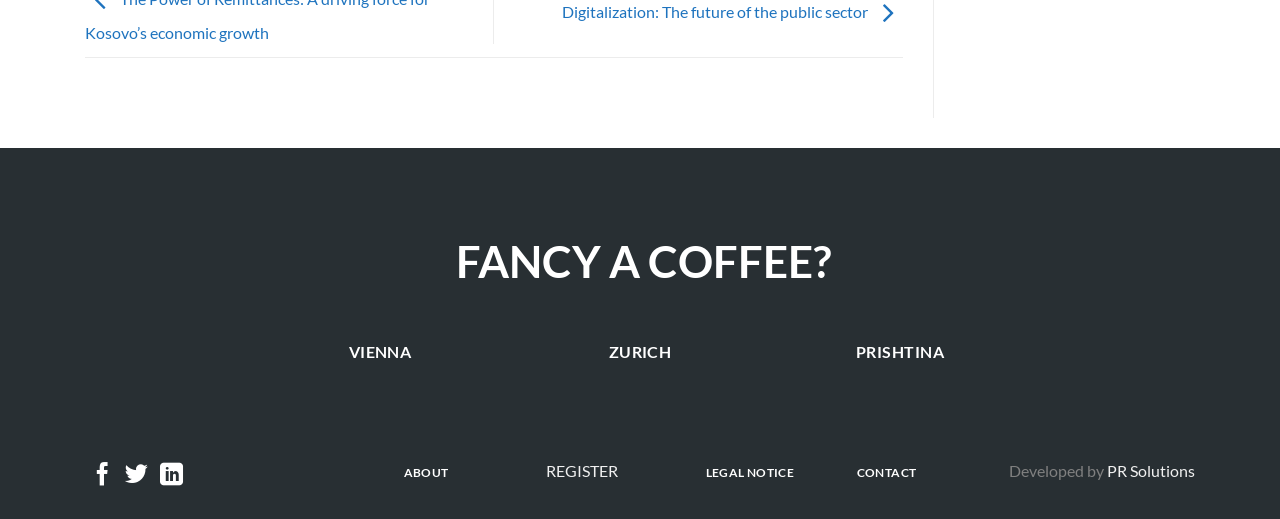Who developed the website?
Provide a well-explained and detailed answer to the question.

The text 'Developed by' is followed by a link 'PR Solutions' which suggests that PR Solutions is the developer of the website.